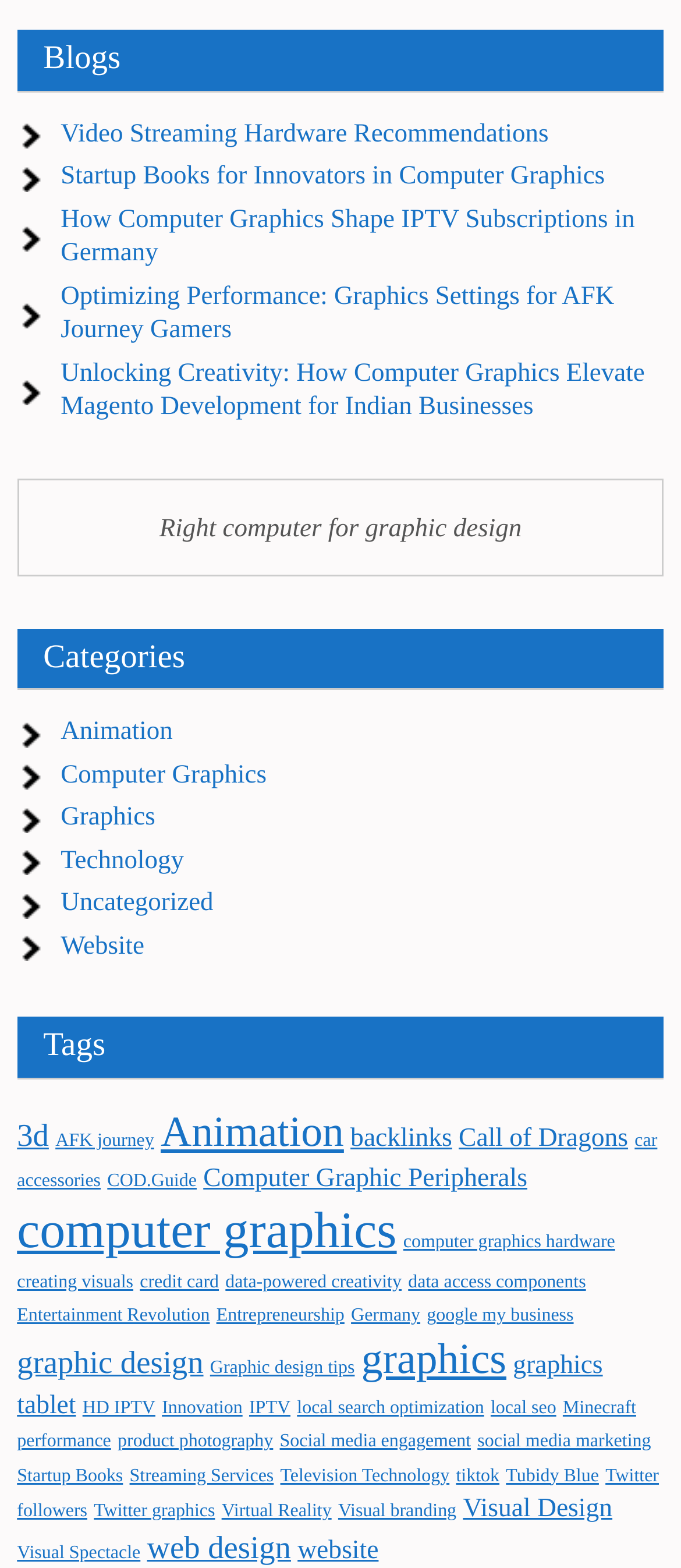What is the topic of the blog post 'Video Streaming Hardware Recommendations'?
Provide an in-depth answer to the question, covering all aspects.

I found the link 'Video Streaming Hardware Recommendations' under the 'Blogs' section, which suggests that the blog post is about video streaming.